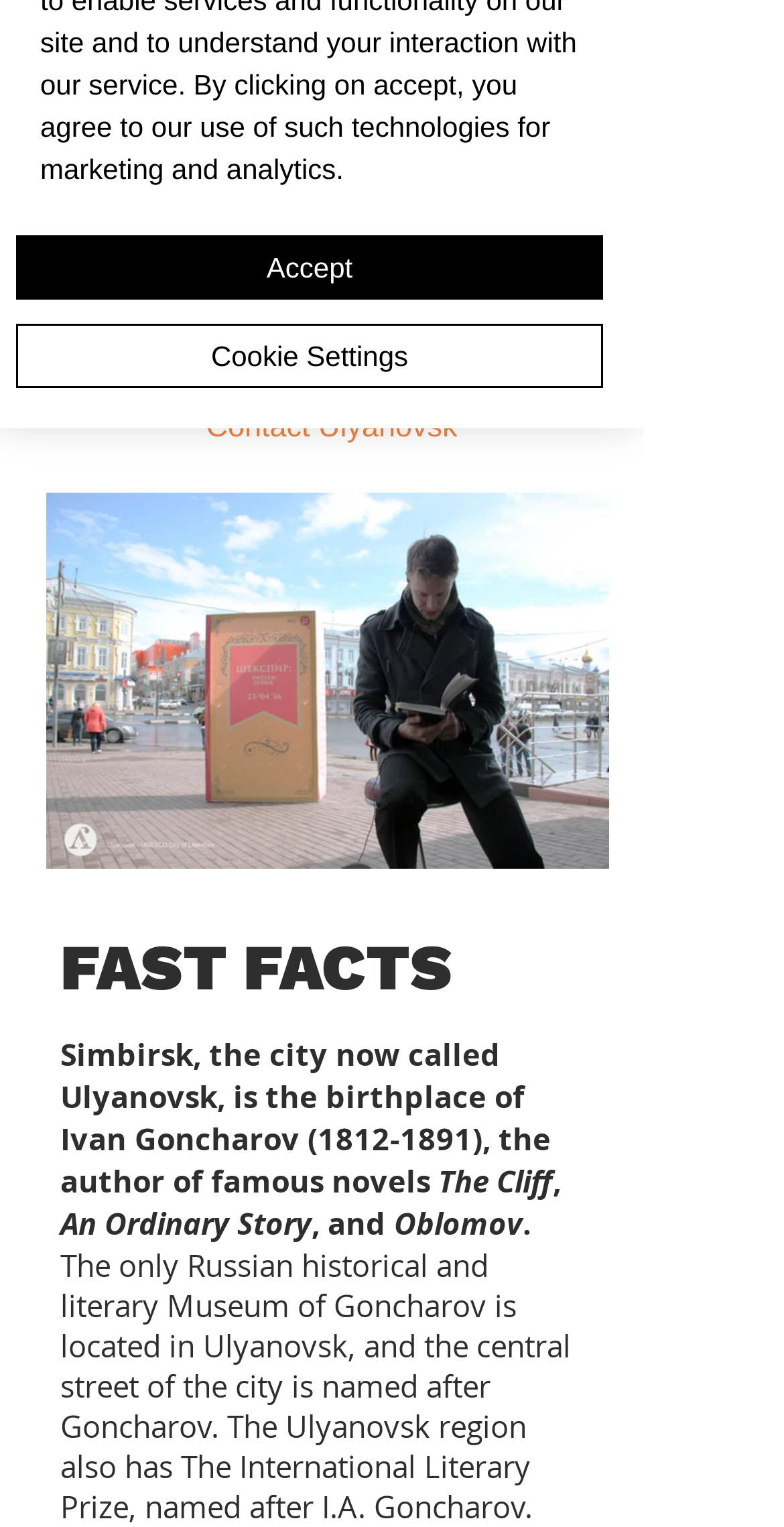Using the provided element description: "Contact Ulyanovsk", identify the bounding box coordinates. The coordinates should be four floats between 0 and 1 in the order [left, top, right, bottom].

[0.263, 0.269, 0.583, 0.291]